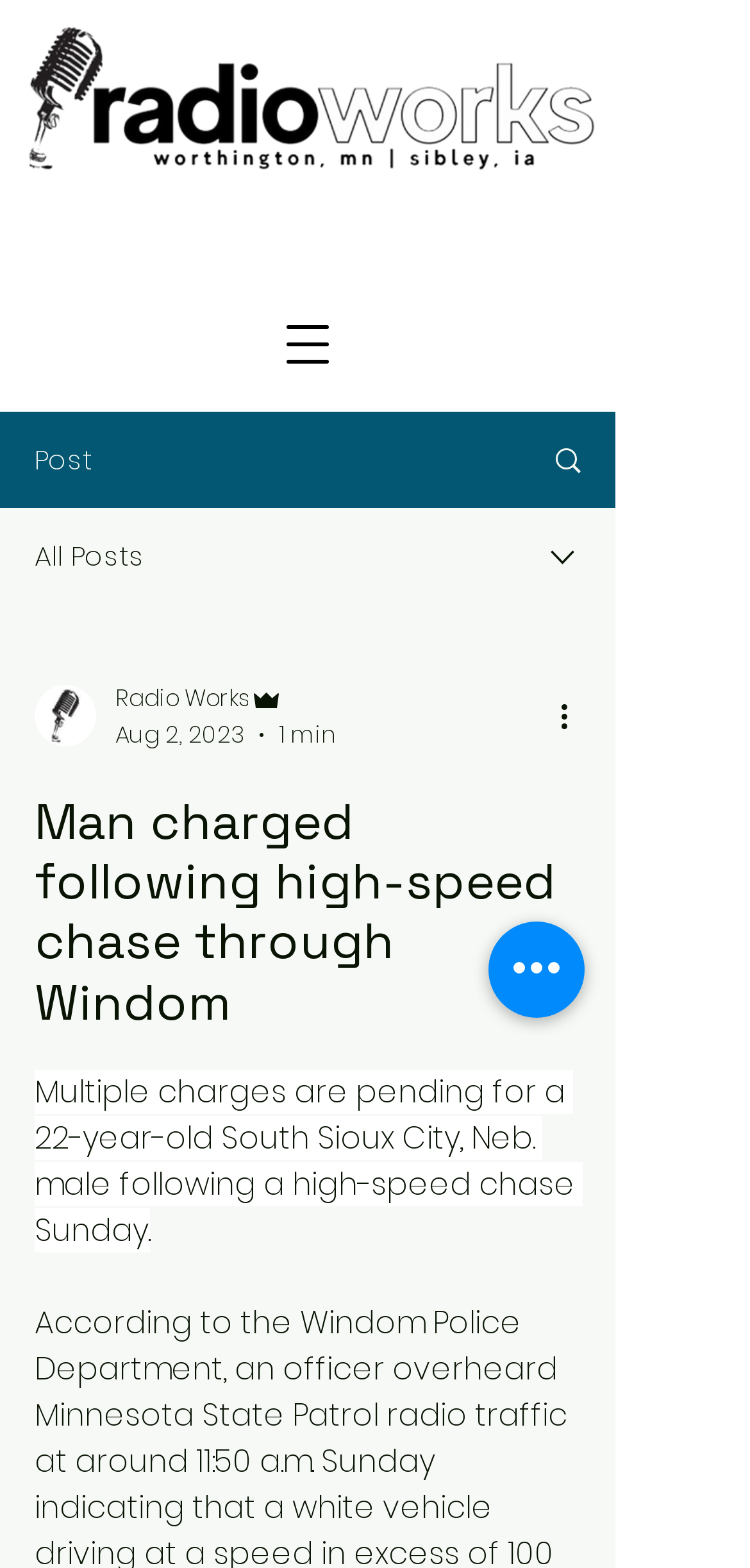What is the age of the person involved in the incident?
Refer to the image and respond with a one-word or short-phrase answer.

22